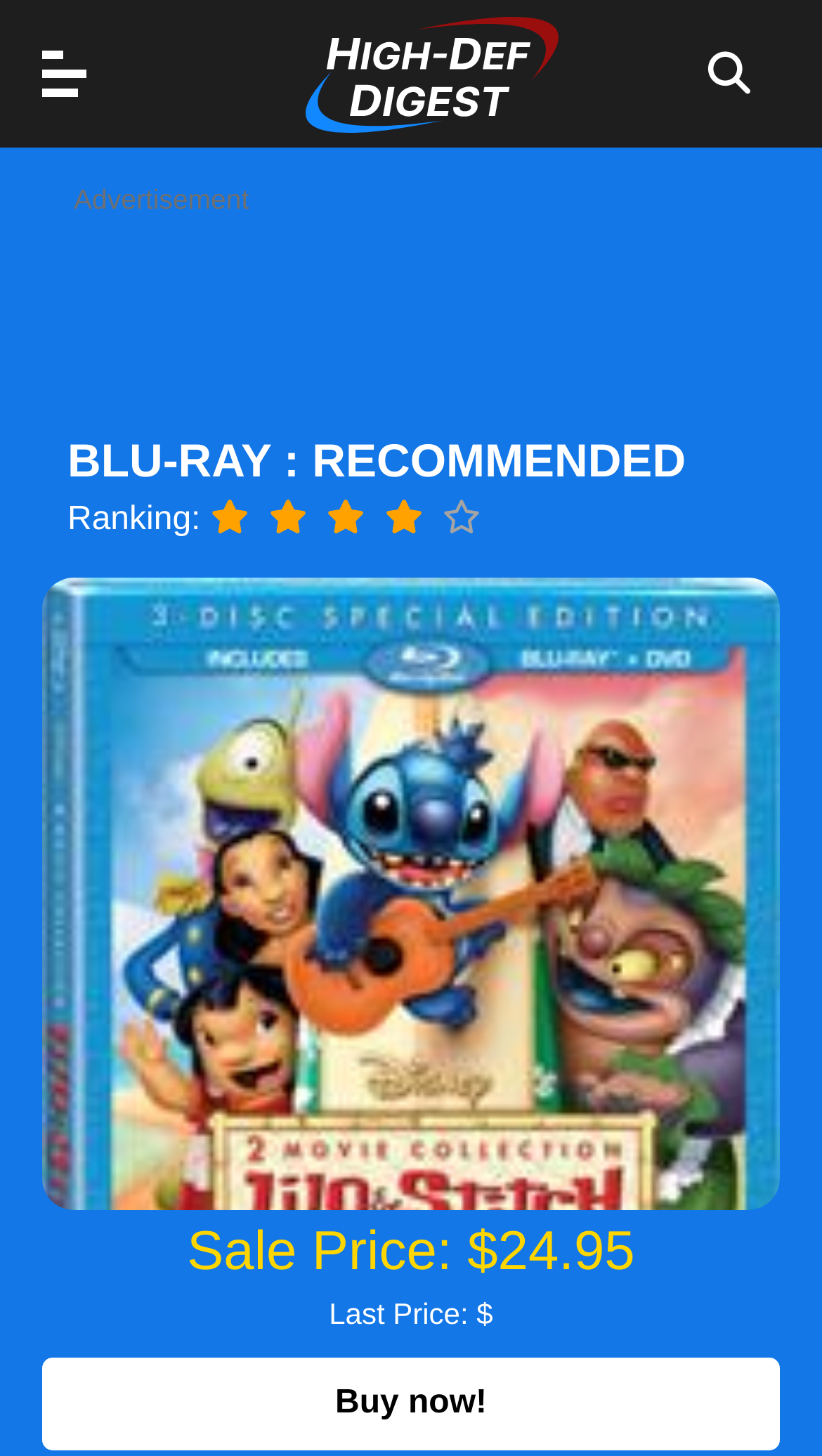Locate the bounding box coordinates of the area that needs to be clicked to fulfill the following instruction: "Buy now!". The coordinates should be in the format of four float numbers between 0 and 1, namely [left, top, right, bottom].

[0.051, 0.932, 0.949, 0.996]